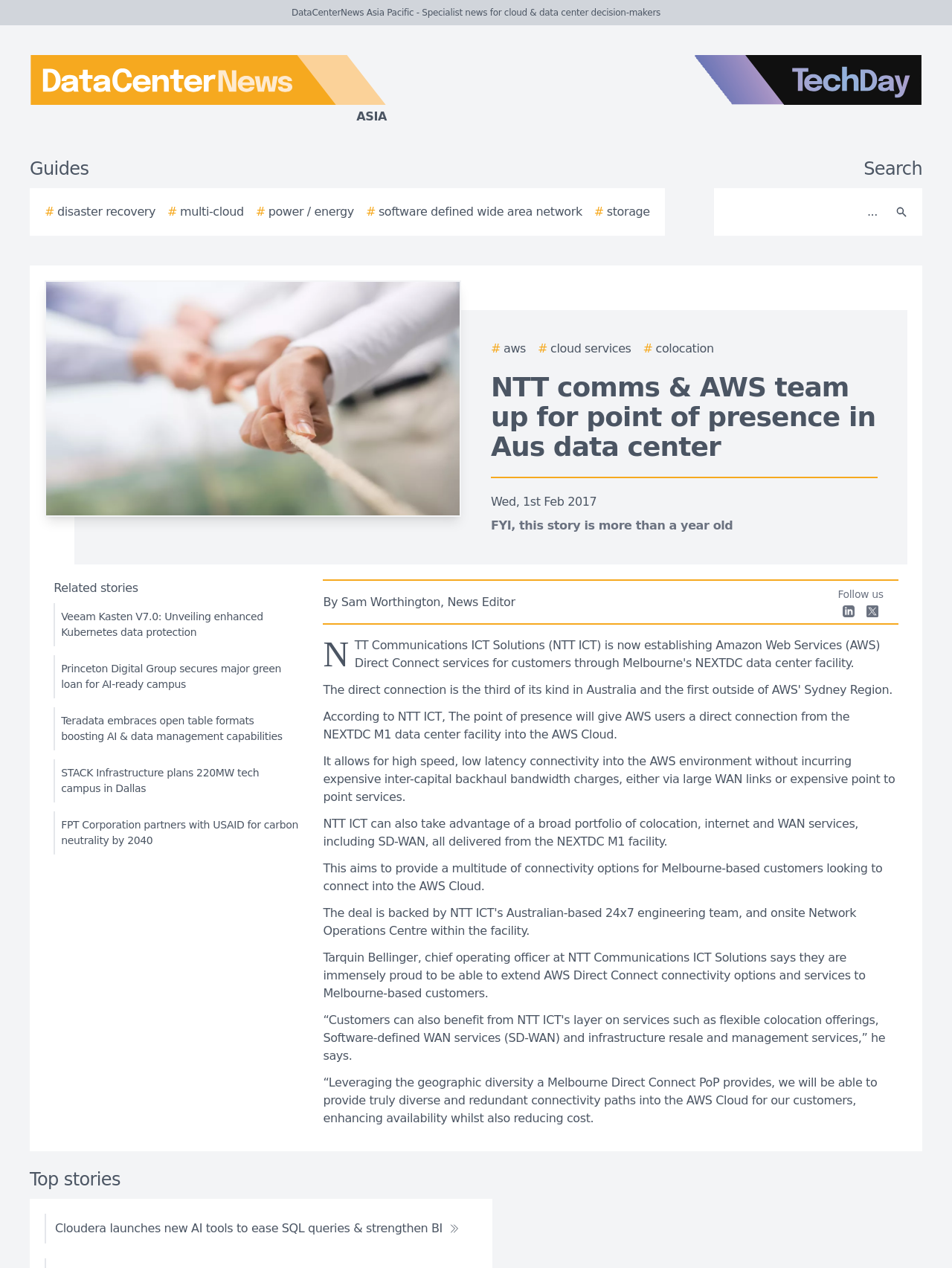Using the provided element description: "# AWS", identify the bounding box coordinates. The coordinates should be four floats between 0 and 1 in the order [left, top, right, bottom].

[0.516, 0.268, 0.552, 0.282]